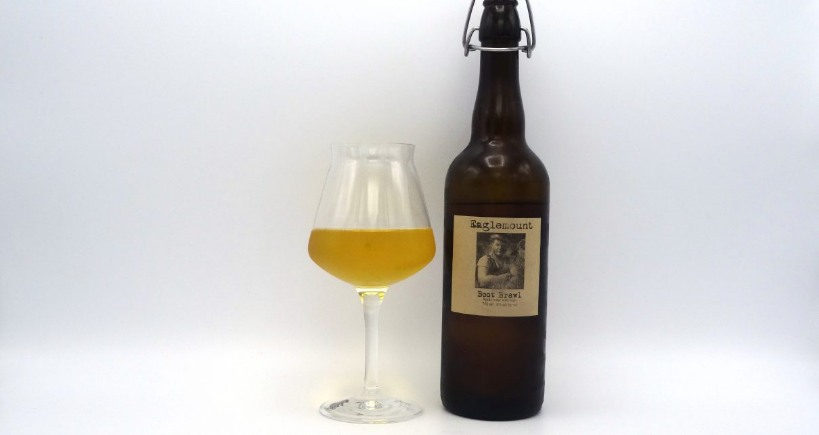Give a one-word or short-phrase answer to the following question: 
What is the purpose of the image?

To accompany a review